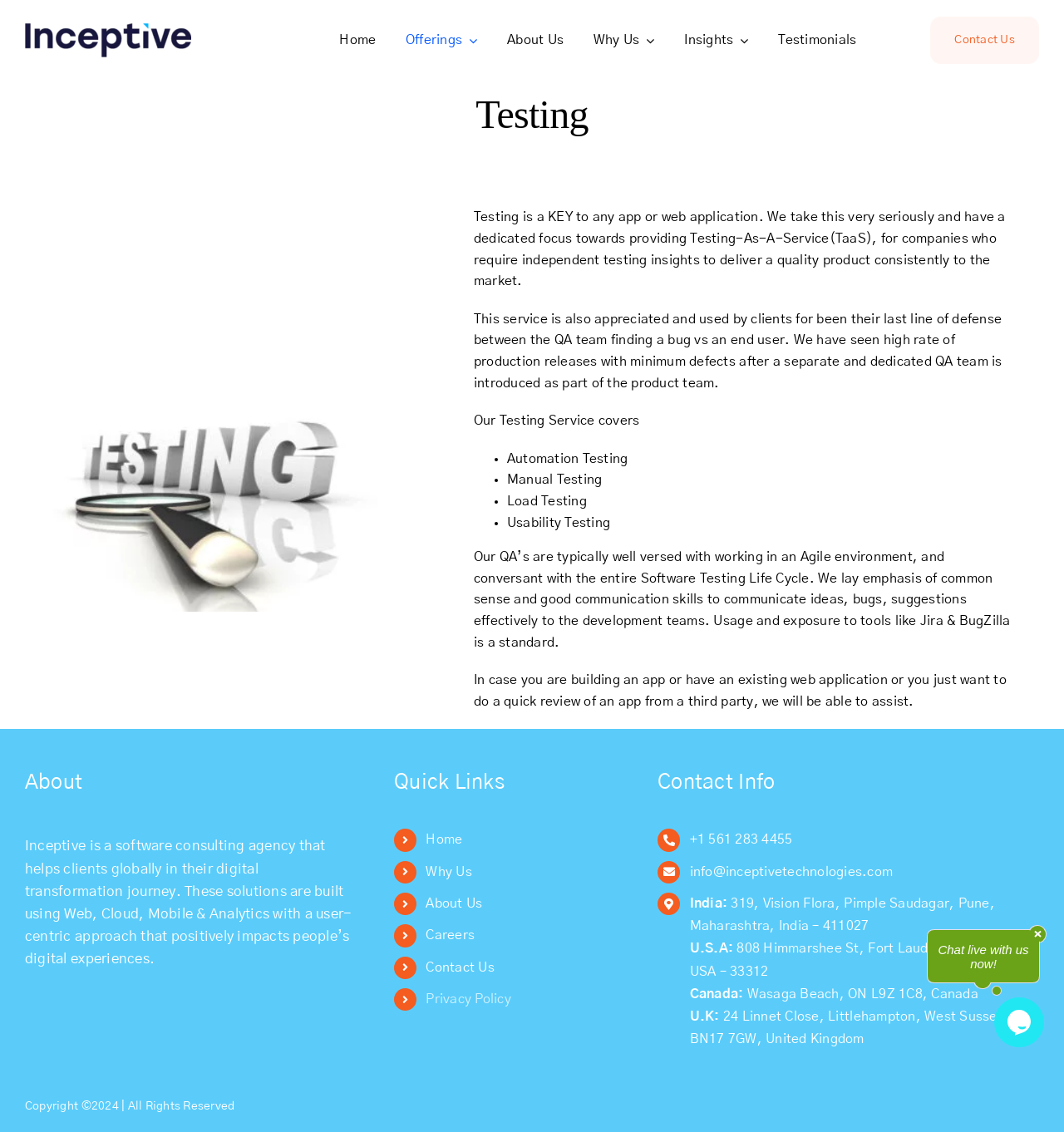Find the bounding box coordinates of the clickable area required to complete the following action: "Click on the 'Why Us' link in the navigation menu".

[0.558, 0.021, 0.615, 0.05]